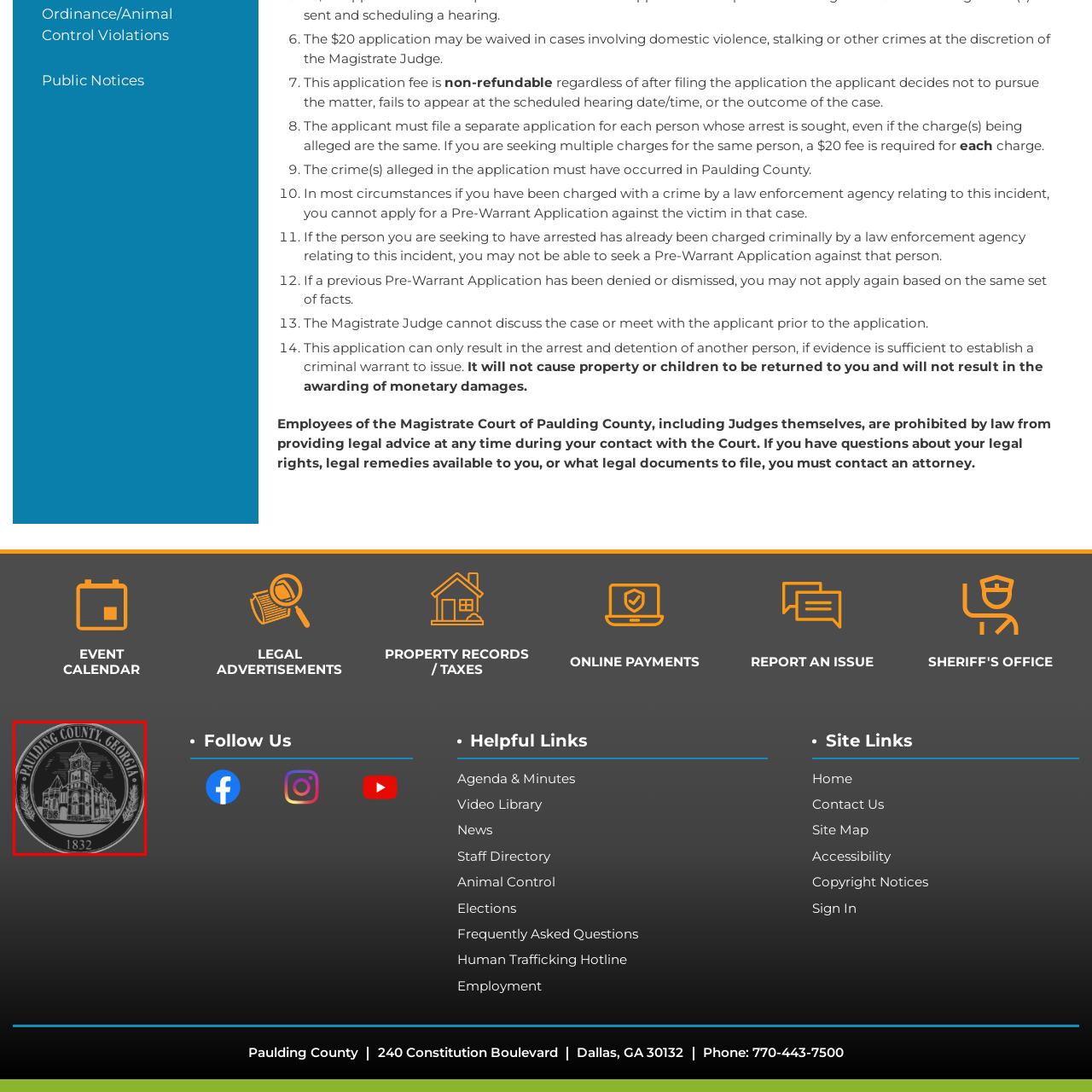Focus on the area marked by the red boundary, What surrounds the illustration in the seal? Answer concisely with a single word or phrase.

The words 'PAULDING COUNTY, GEORGIA'